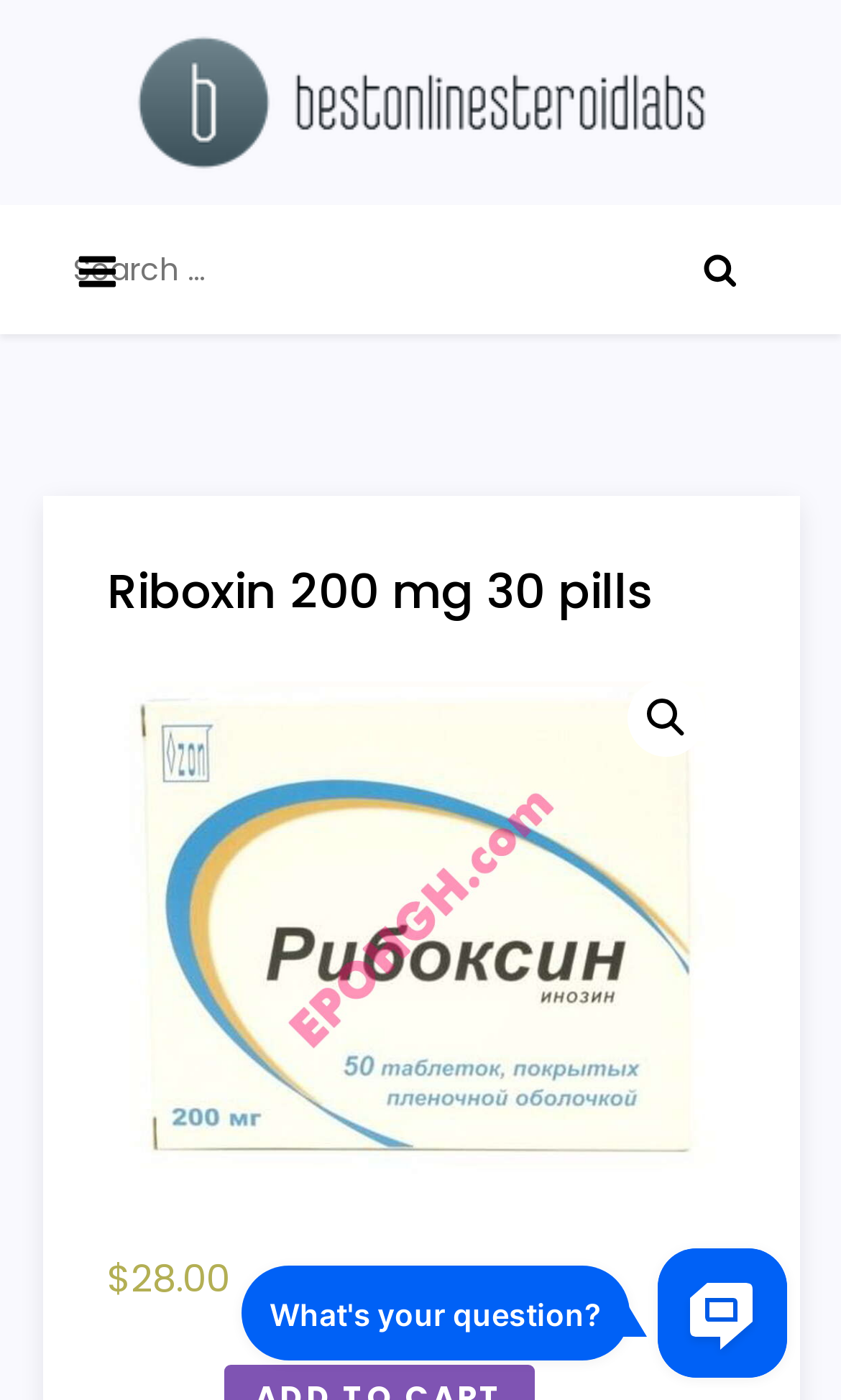Identify the bounding box coordinates of the HTML element based on this description: "title="0C53D6459C5C53B7.jpg"".

[0.127, 0.463, 0.873, 0.851]